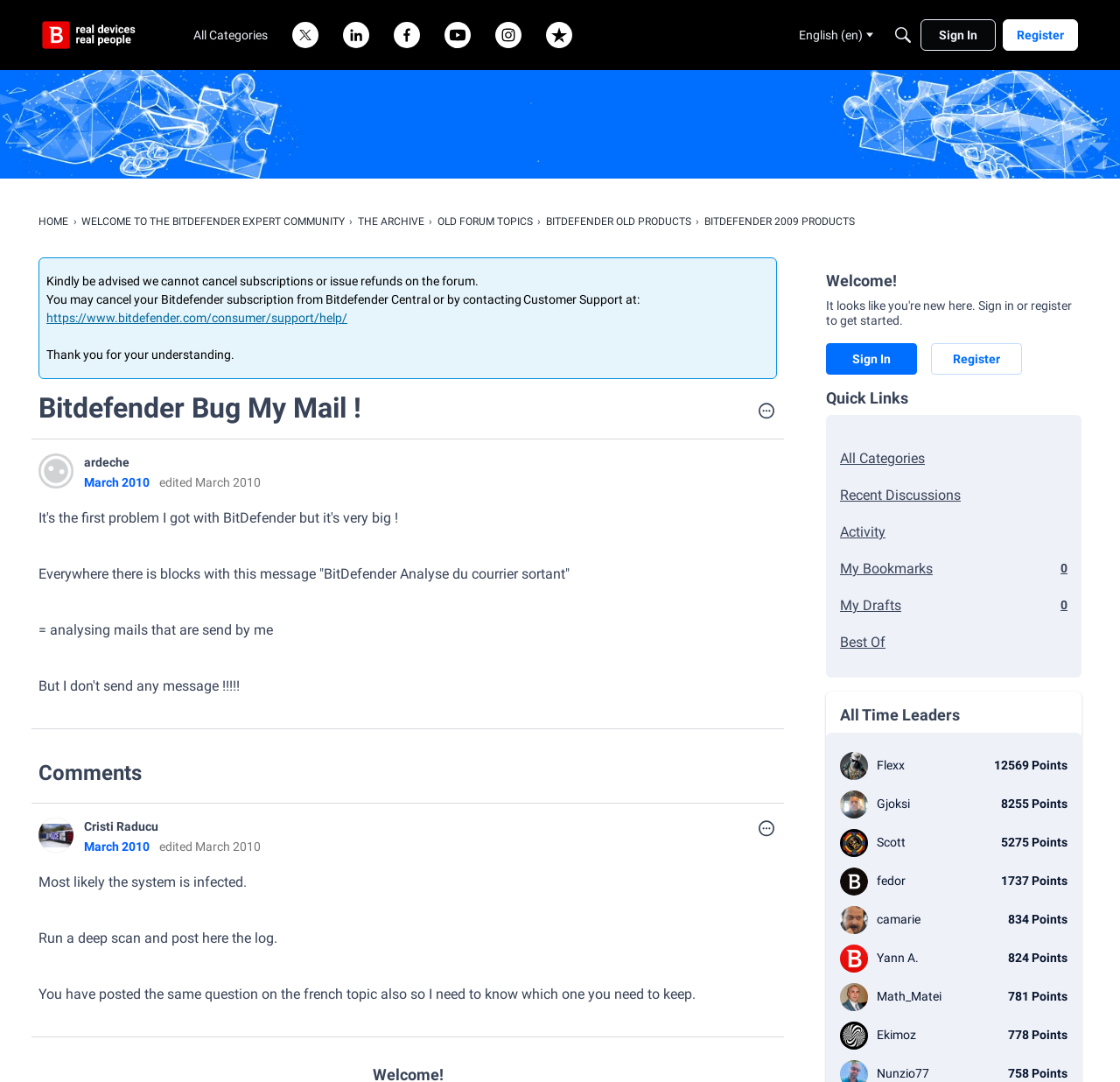Please identify the bounding box coordinates of the clickable region that I should interact with to perform the following instruction: "Apply for a job today". The coordinates should be expressed as four float numbers between 0 and 1, i.e., [left, top, right, bottom].

None